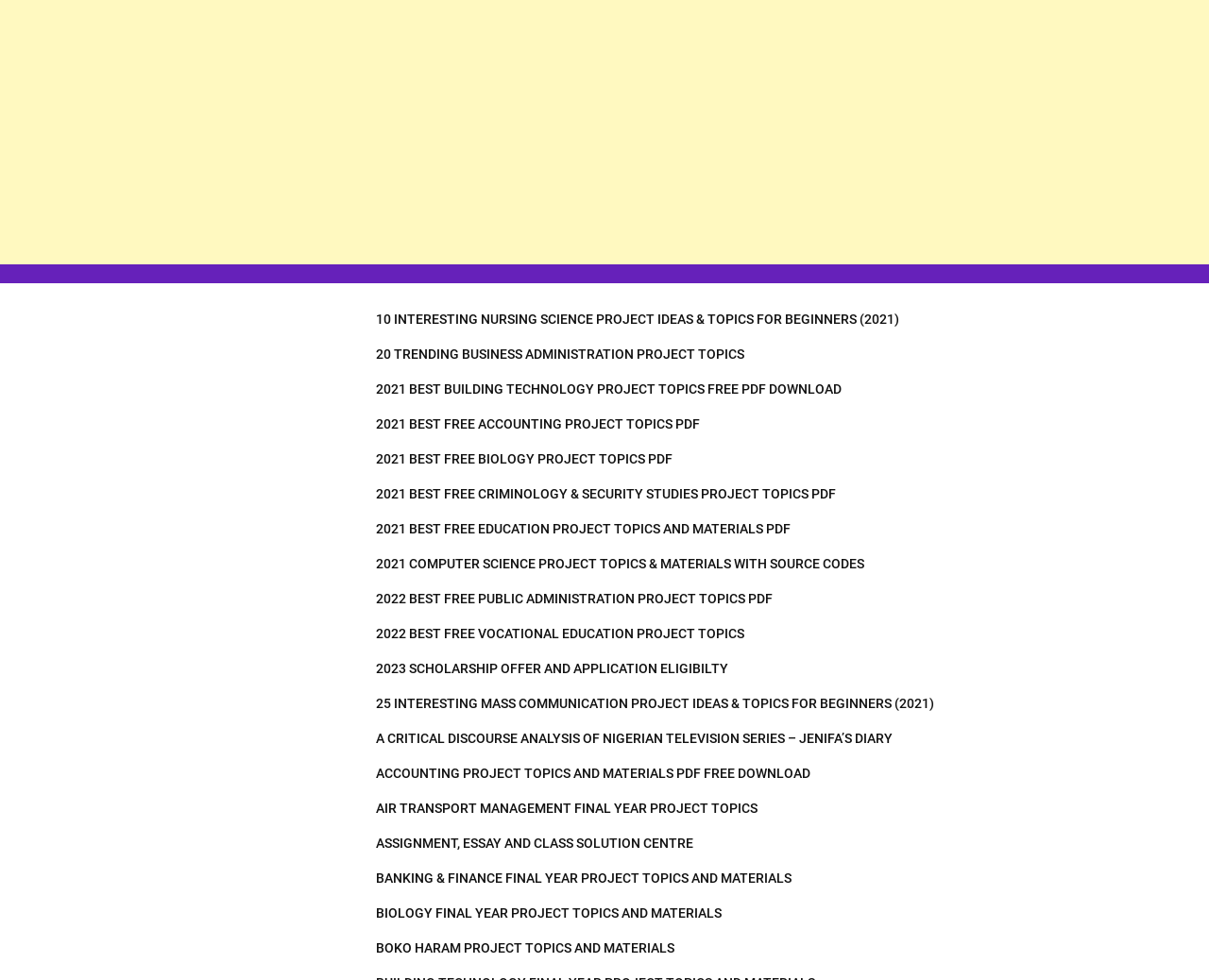Create a detailed narrative of the webpage’s visual and textual elements.

The webpage is a project store for medical and health science topics and materials. At the top, there is an advertisement iframe that spans almost the entire width of the page. Below the advertisement, there are 20 links to various project topics and materials, arranged in a vertical list. Each link has a descriptive title, such as "10 INTERESTING NURSING SCIENCE PROJECT IDEAS & TOPICS FOR BEGINNERS (2021)" or "2021 BEST FREE BIOLOGY PROJECT TOPICS PDF". These links are positioned in the middle of the page, with a consistent width and varying heights. The links are densely packed, with minimal space between them. The webpage appears to be a repository of project topics and materials, with a focus on medical and health science disciplines.